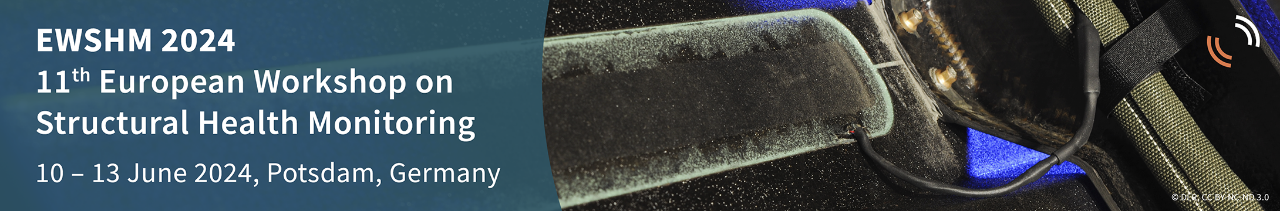What is the purpose of the EWSHM 2024 workshop?
Respond to the question with a well-detailed and thorough answer.

According to the caption, the workshop aims to gather experts and researchers in the civil engineering field to explore innovative methodologies and technologies designed for enhancing structural integrity and monitoring capabilities.